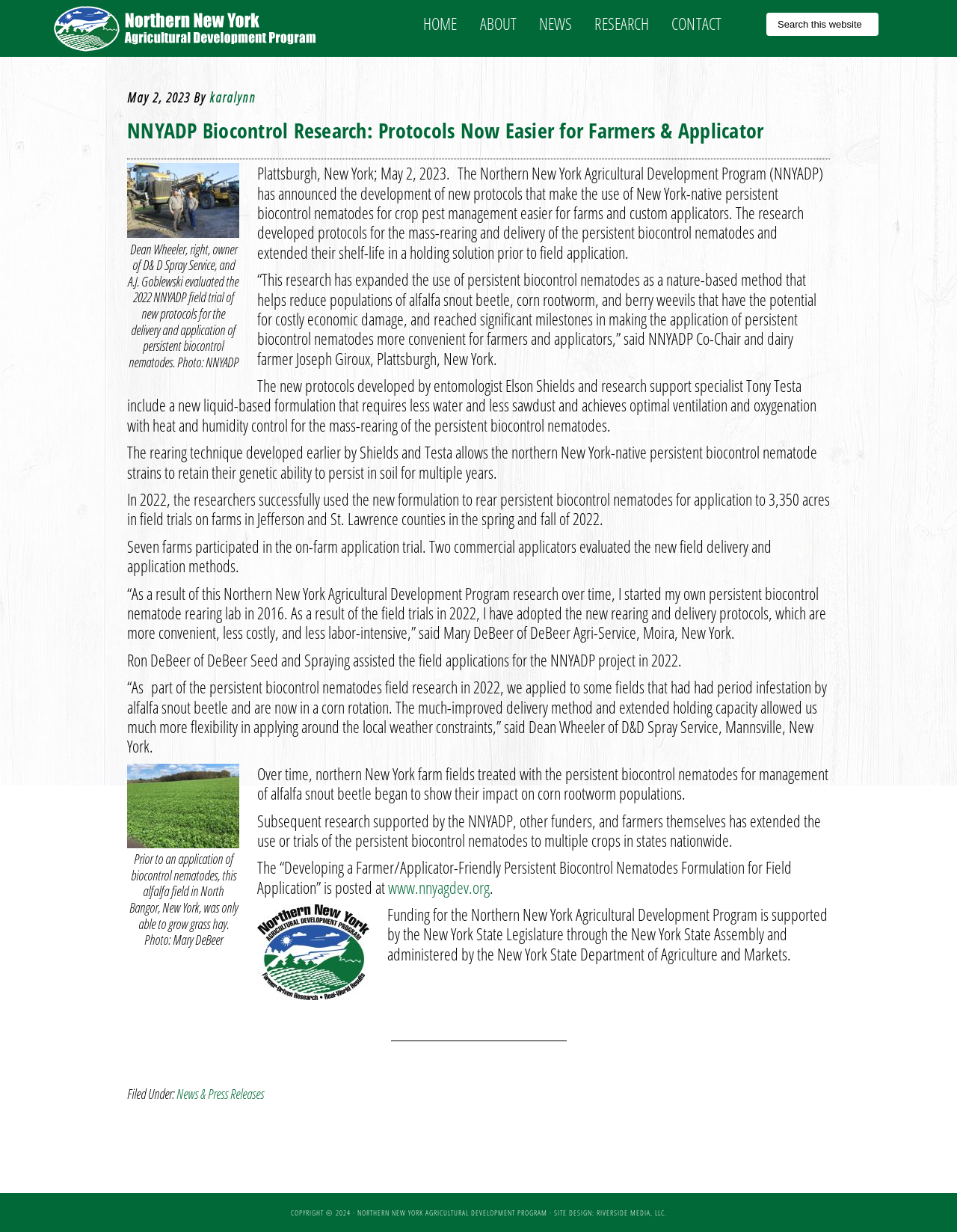Locate the bounding box coordinates of the area to click to fulfill this instruction: "Search this website". The bounding box should be presented as four float numbers between 0 and 1, in the order [left, top, right, bottom].

[0.801, 0.01, 0.918, 0.029]